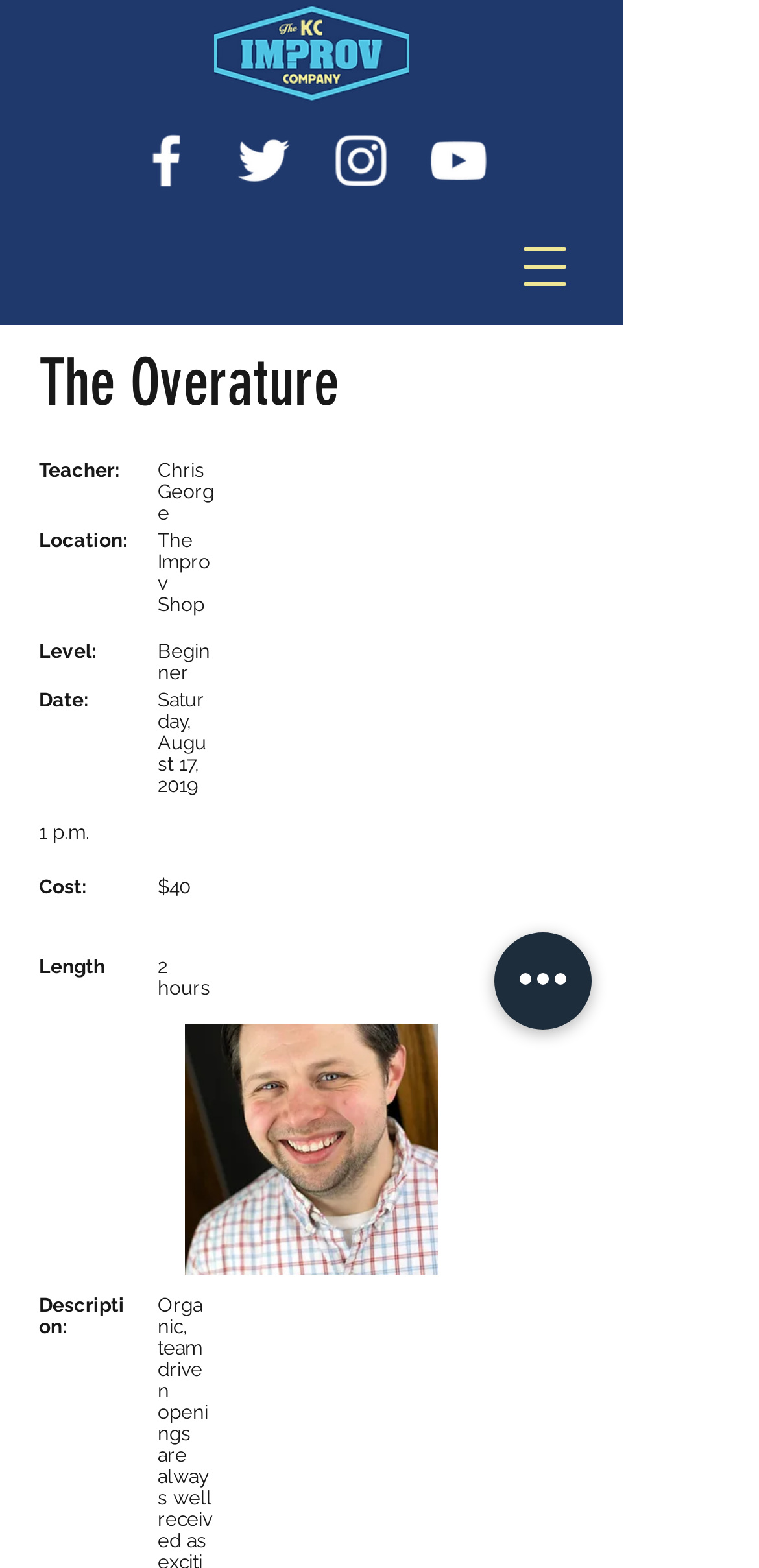Please give a short response to the question using one word or a phrase:
What is the date of the event?

Saturday, August 17, 2019